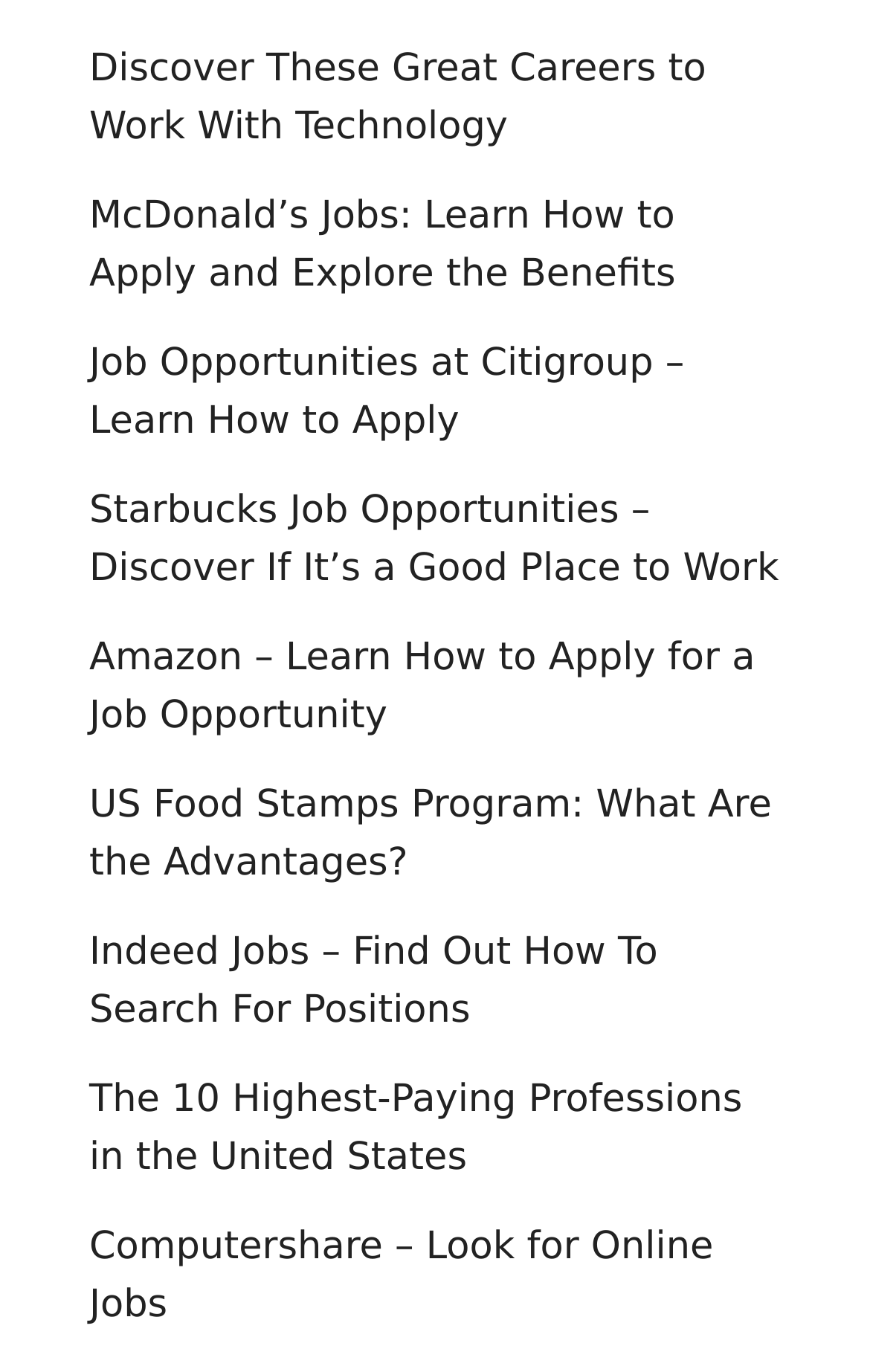Please identify the bounding box coordinates of the clickable element to fulfill the following instruction: "Explore careers in technology". The coordinates should be four float numbers between 0 and 1, i.e., [left, top, right, bottom].

[0.103, 0.034, 0.812, 0.108]